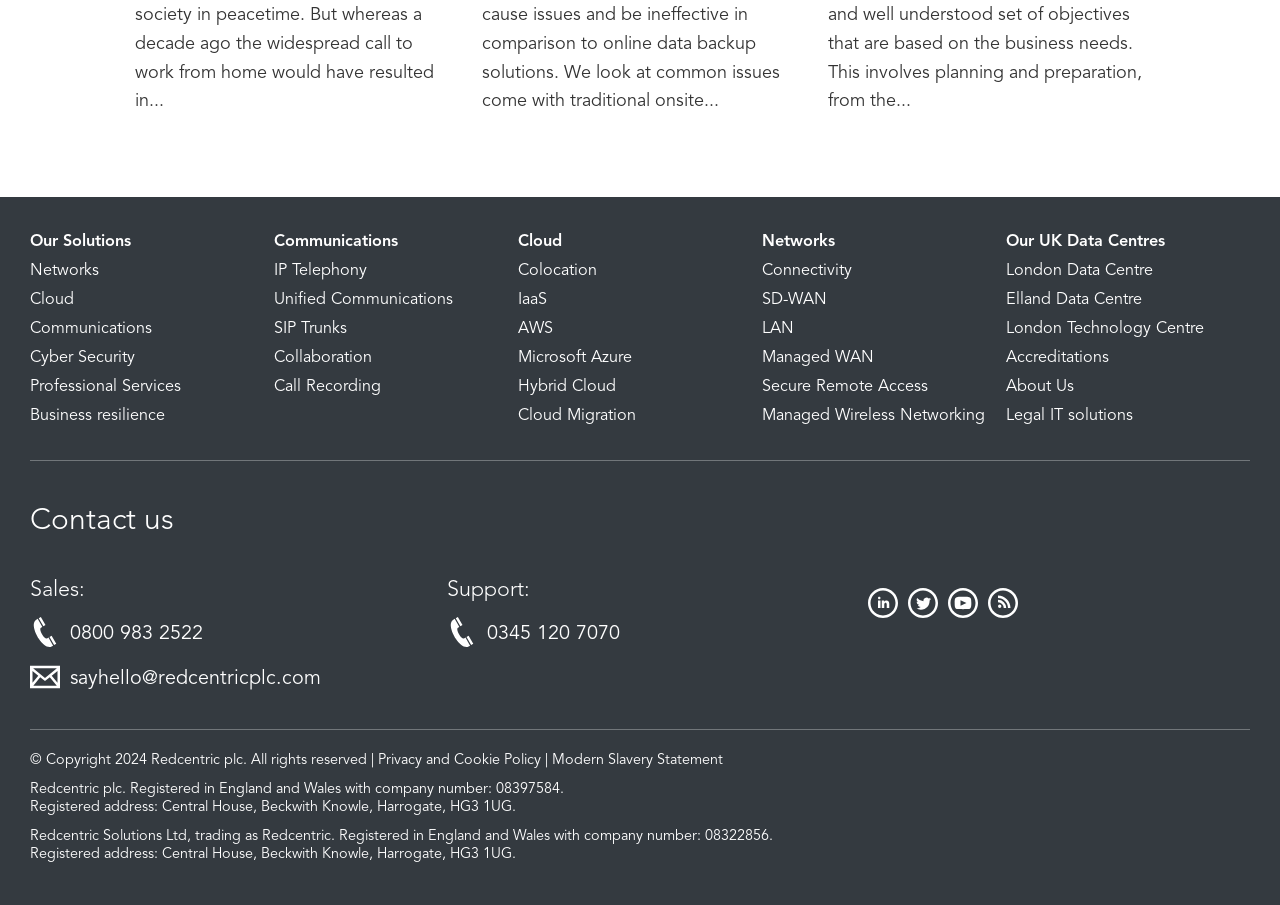With reference to the screenshot, provide a detailed response to the question below:
What is the phone number for sales?

The phone number for sales can be found in the 'Contact us' section, where it says 'Sales: 0800 983 2522'.